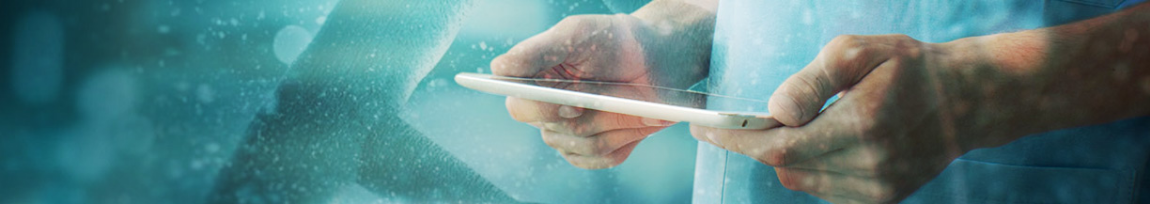What is the atmosphere evoked by the image?
Could you give a comprehensive explanation in response to this question?

The softly blurred background and the emphasis on the device and the person's hands create a modern and professional atmosphere, which aligns with advancements in pharmacovigilance and data management, reflecting the increasing reliance on digital applications in regulatory science.